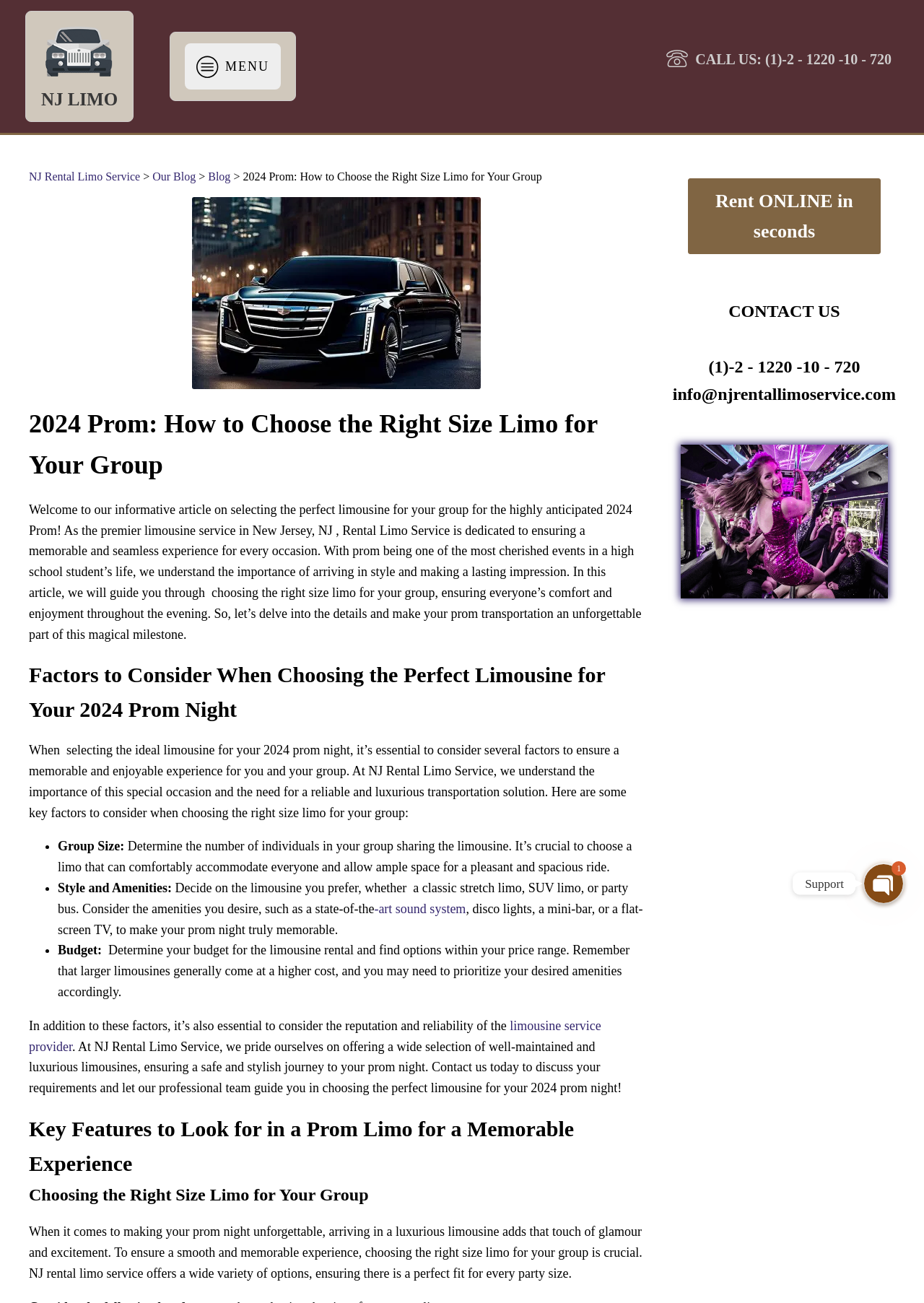Determine the bounding box coordinates of the element's region needed to click to follow the instruction: "Click the 'Limo22 NJ LIMO' link". Provide these coordinates as four float numbers between 0 and 1, formatted as [left, top, right, bottom].

[0.027, 0.008, 0.145, 0.094]